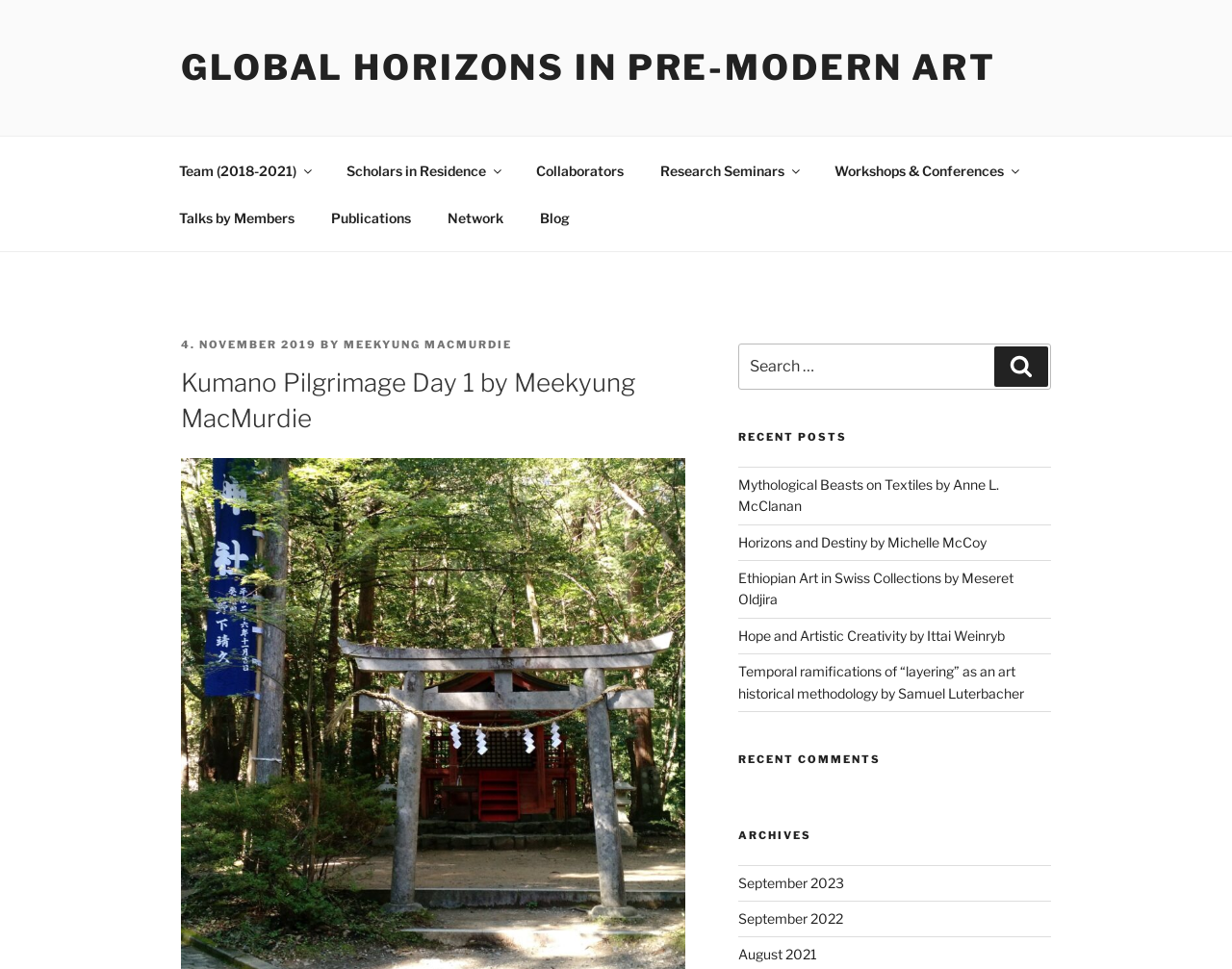How many links are in the top menu?
Look at the image and construct a detailed response to the question.

I counted the number of links in the top menu navigation element, which are 'Team (2018-2021)', 'Scholars in Residence', 'Collaborators', 'Research Seminars', 'Workshops & Conferences', 'Talks by Members', 'Publications', 'Network', and 'Blog'.